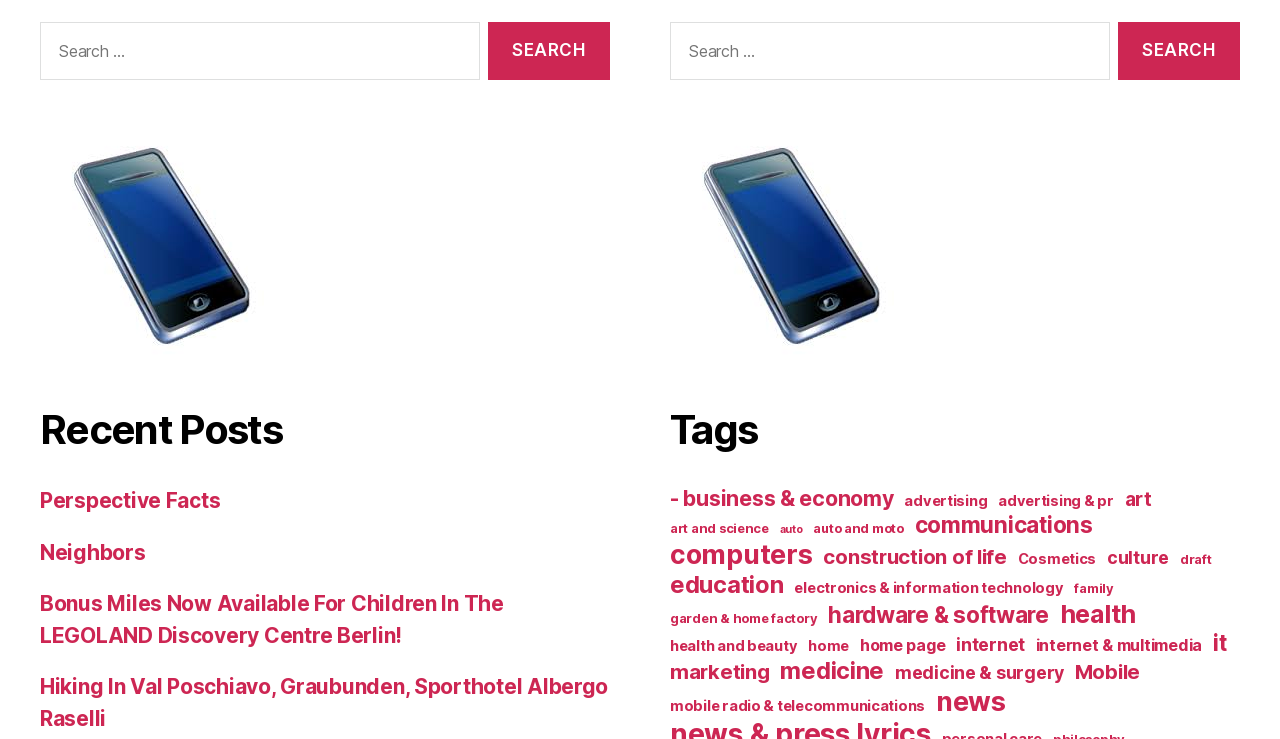Pinpoint the bounding box coordinates for the area that should be clicked to perform the following instruction: "Explore the 'Tags' section".

[0.523, 0.548, 0.969, 0.616]